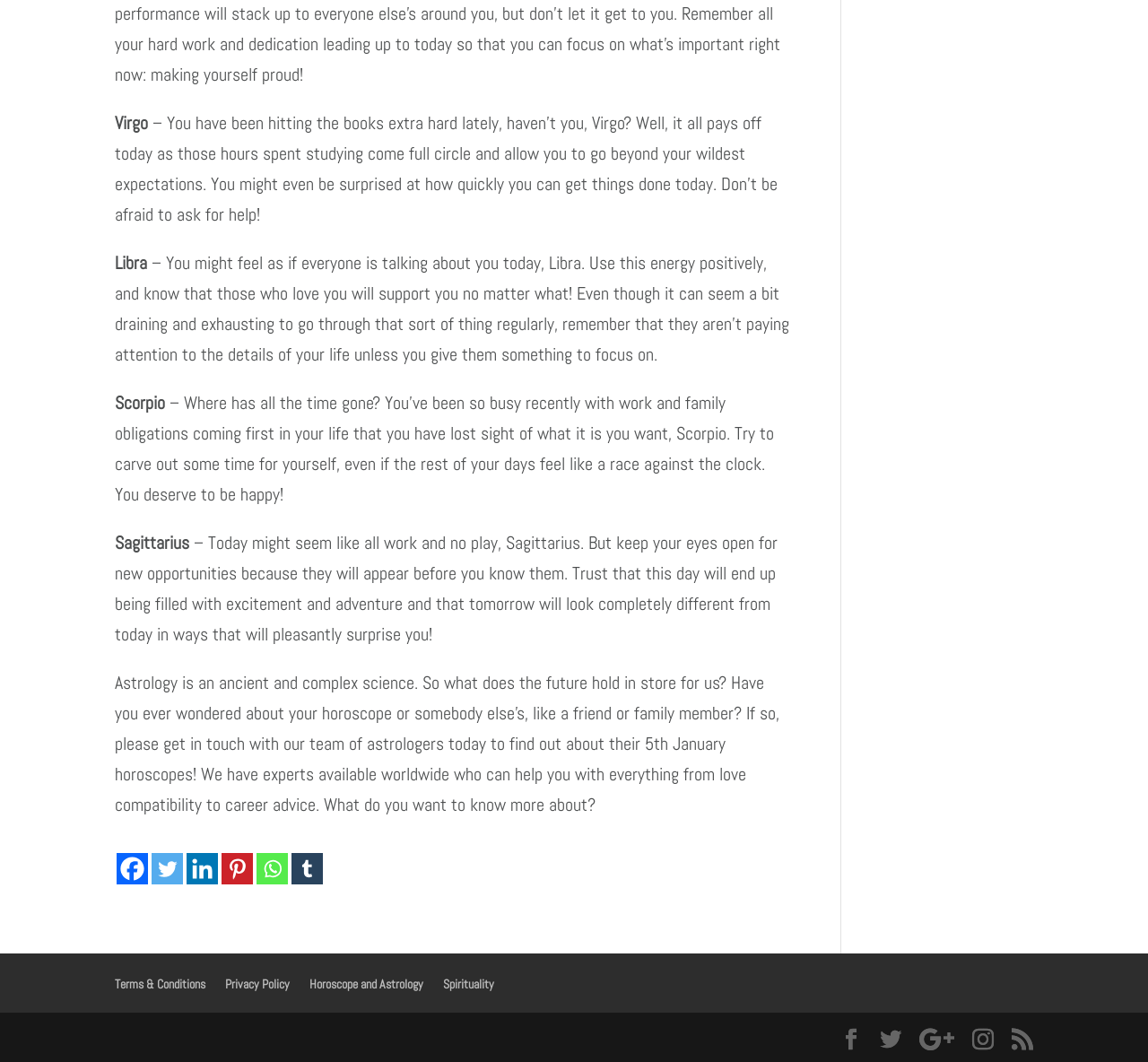Locate the bounding box coordinates of the element I should click to achieve the following instruction: "View horoscope for Virgo".

[0.1, 0.104, 0.129, 0.126]